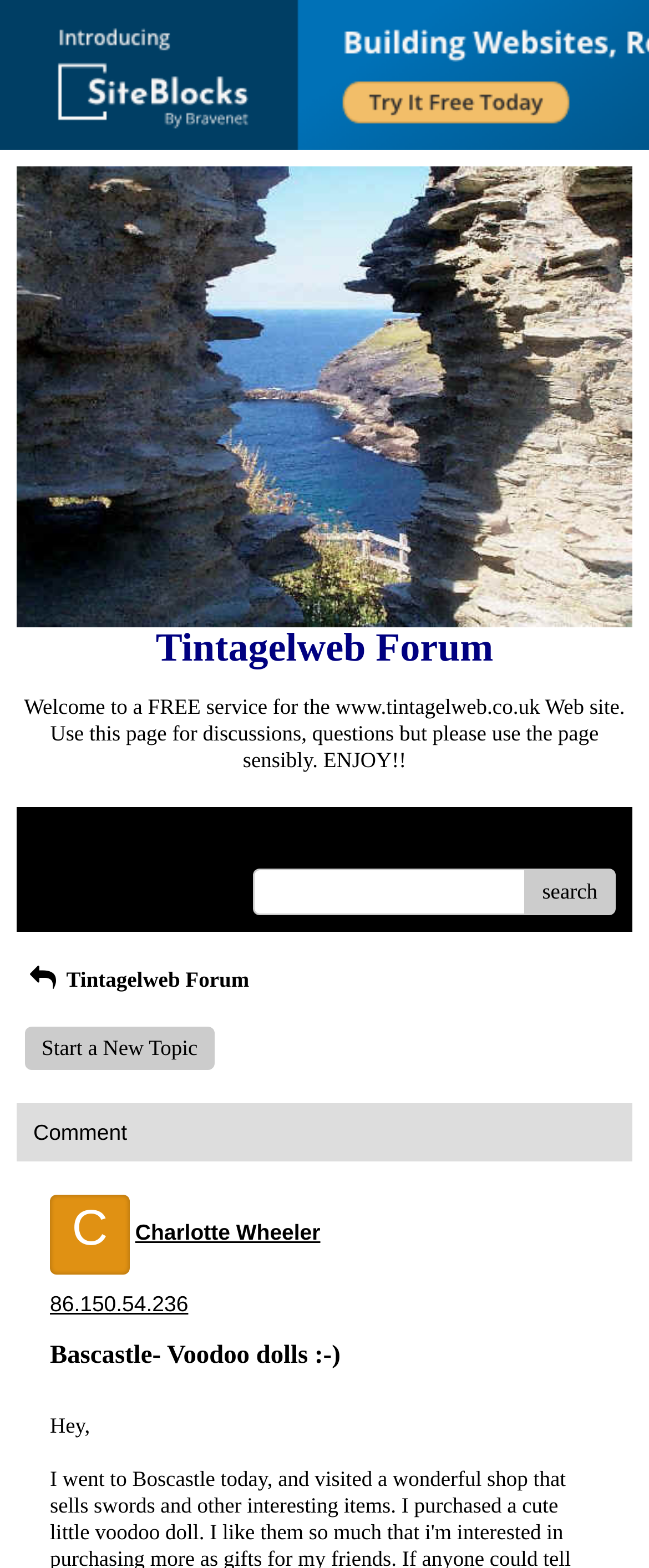Identify the bounding box coordinates of the clickable region necessary to fulfill the following instruction: "View user messages". The bounding box coordinates should be four float numbers between 0 and 1, i.e., [left, top, right, bottom].

[0.208, 0.778, 0.494, 0.794]